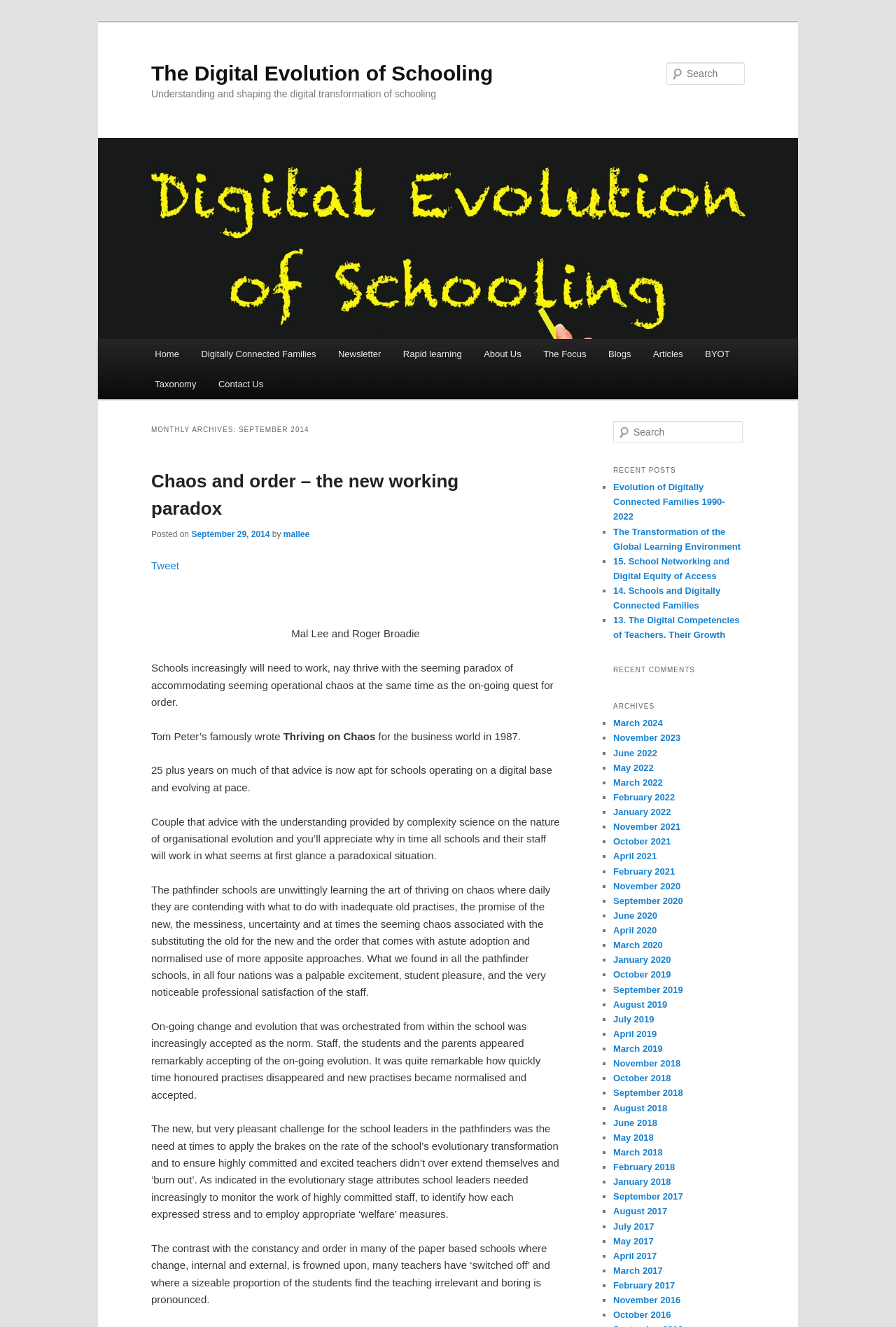Extract the bounding box coordinates of the UI element described by: "mallee". The coordinates should include four float numbers ranging from 0 to 1, e.g., [left, top, right, bottom].

[0.316, 0.399, 0.345, 0.406]